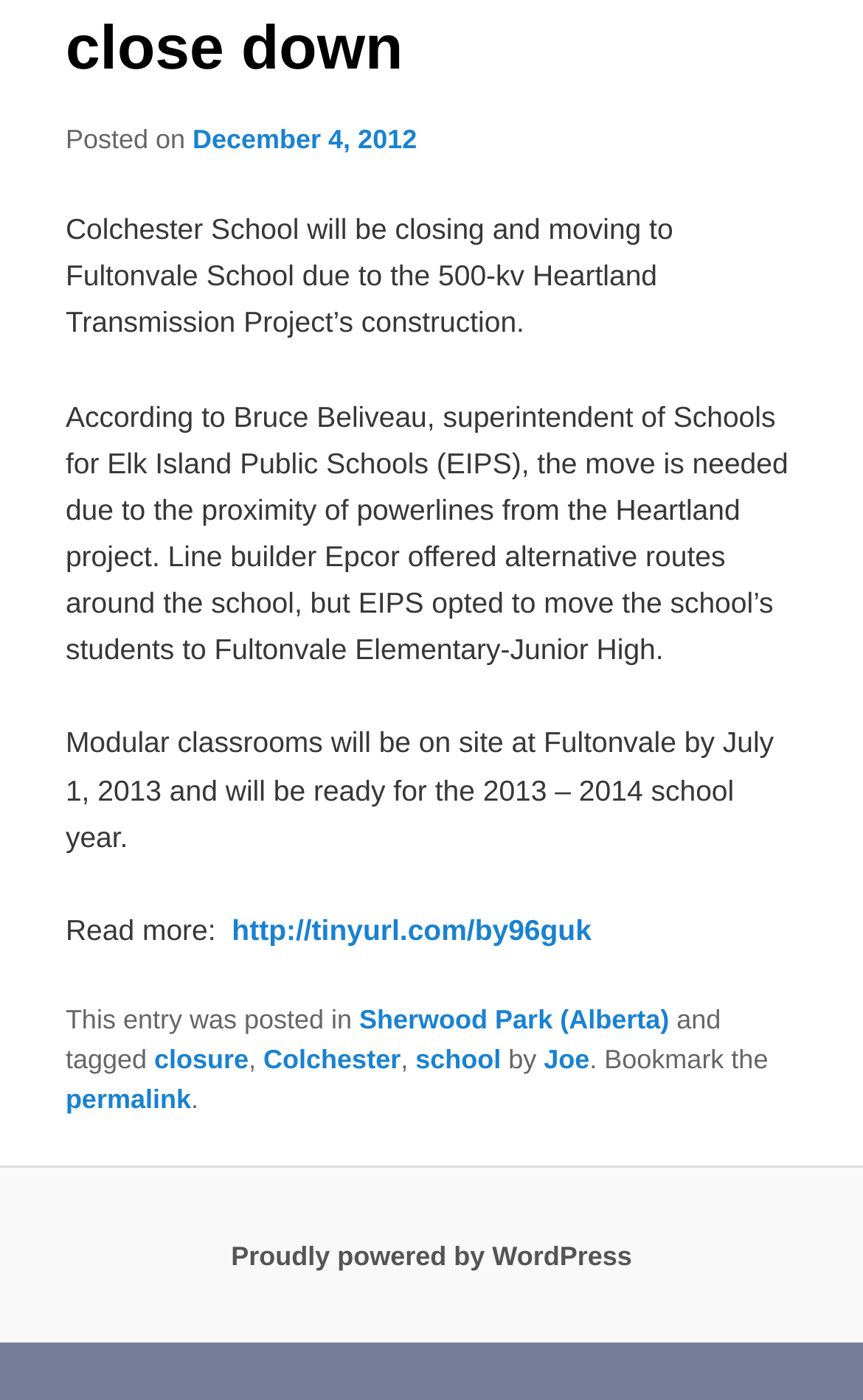Provide the bounding box coordinates, formatted as (top-left x, top-left y, bottom-right x, bottom-right y), with all values being floating point numbers between 0 and 1. Identify the bounding box of the UI element that matches the description: Joe

[0.63, 0.746, 0.683, 0.768]